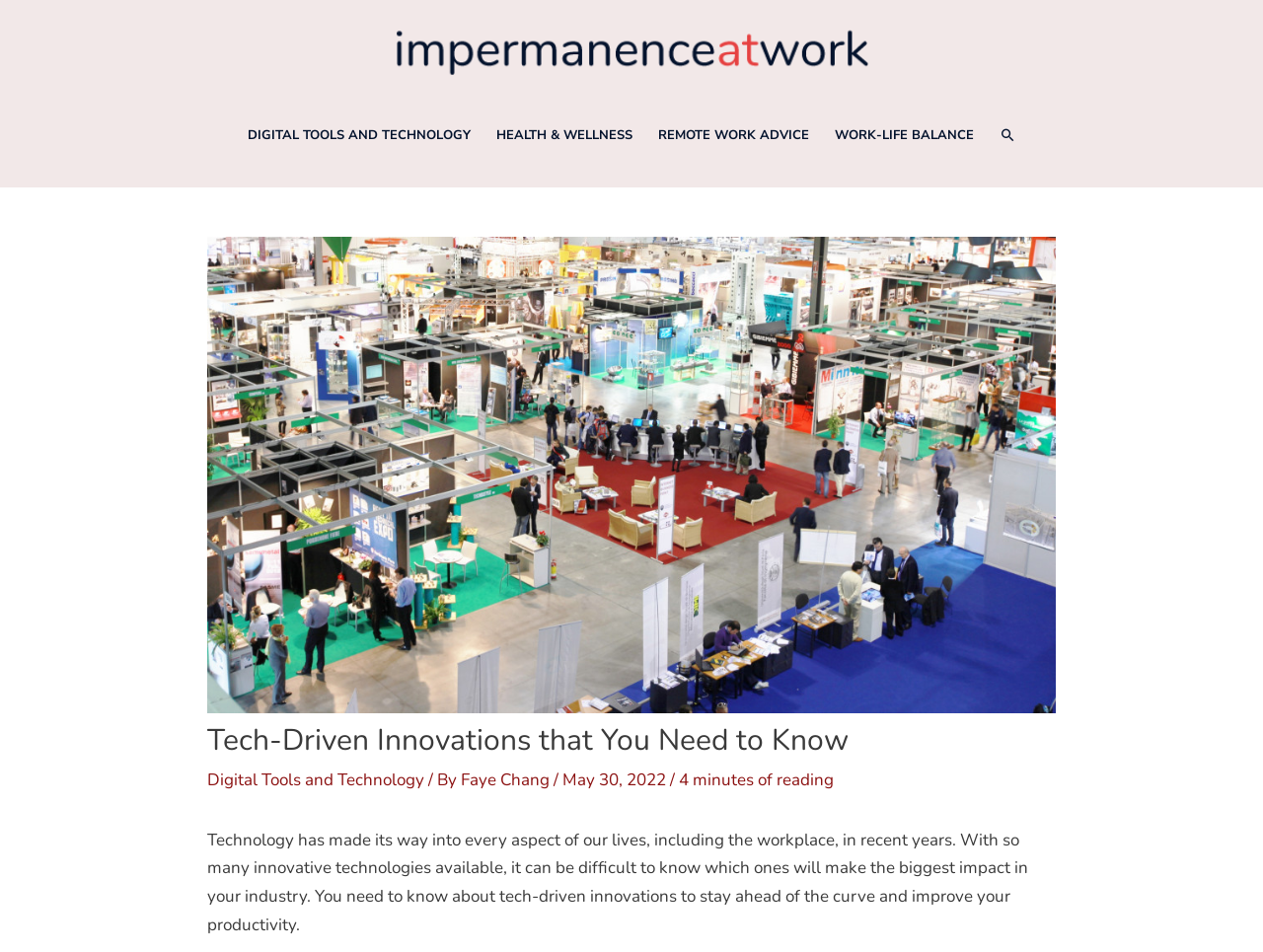Identify the bounding box for the UI element described as: "Digital Tools and Technology". The coordinates should be four float numbers between 0 and 1, i.e., [left, top, right, bottom].

[0.186, 0.115, 0.382, 0.169]